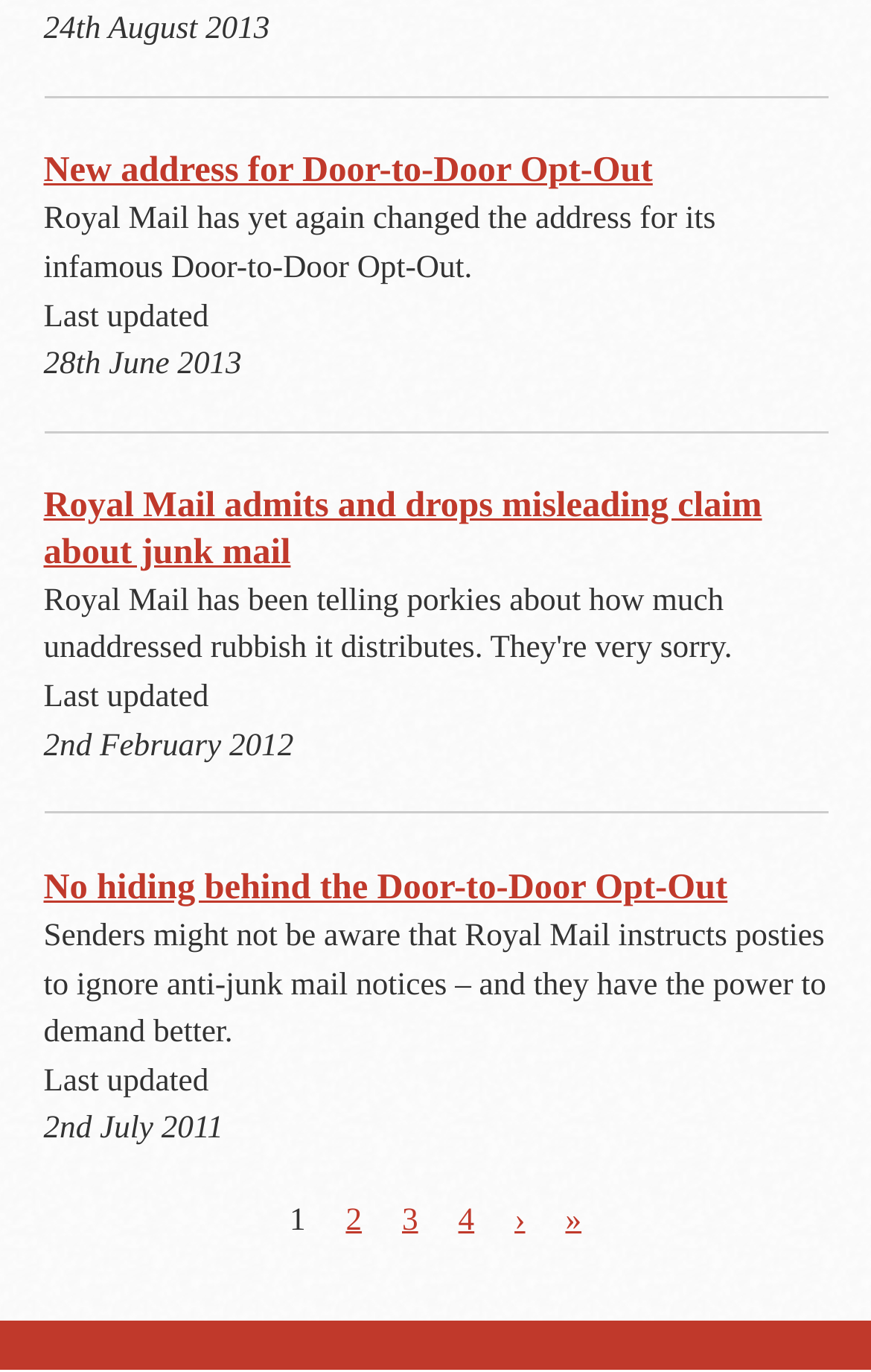When was the third article last updated?
Refer to the image and give a detailed answer to the query.

The third article on the webpage has a 'Last updated' date mentioned below it, which is '2nd July 2011'.